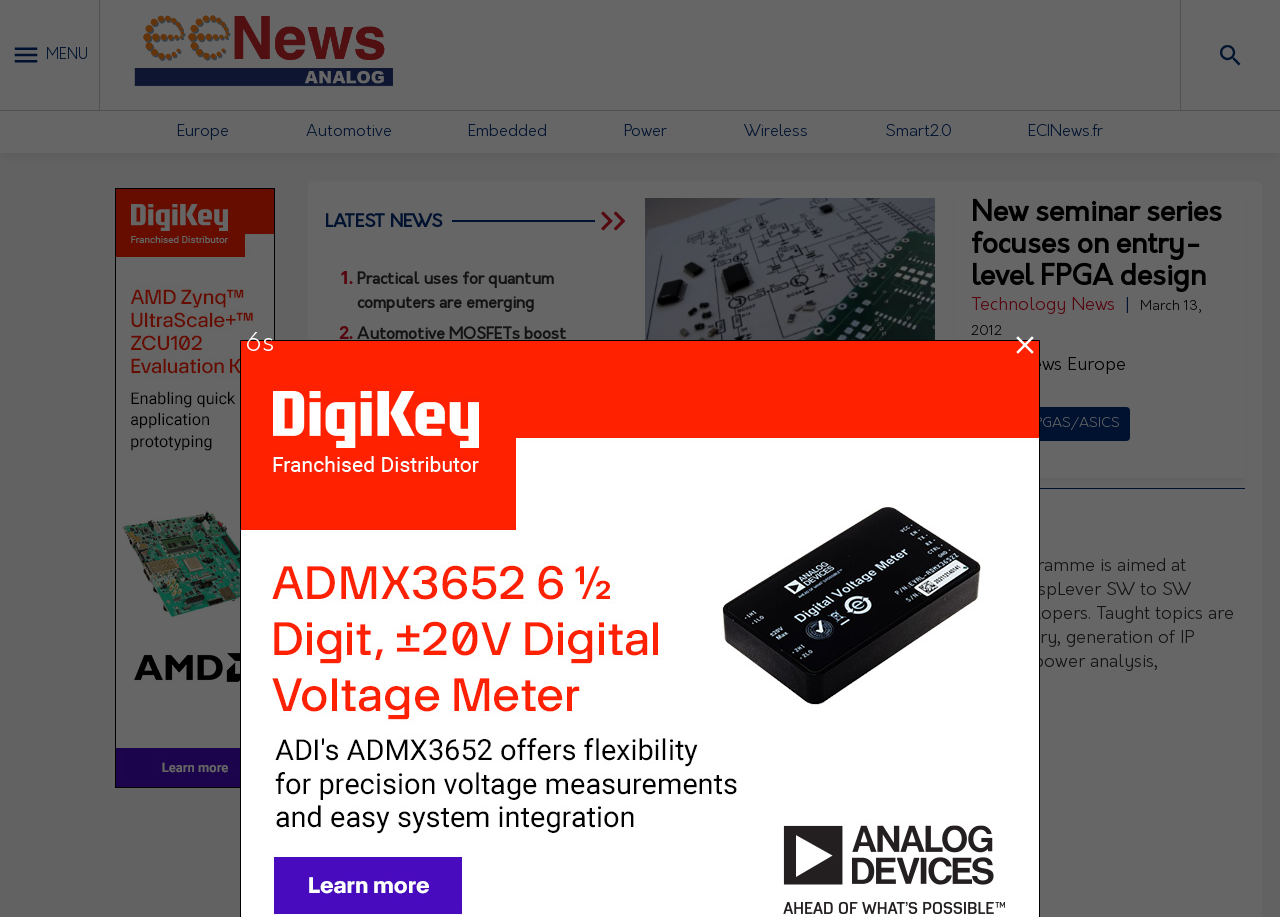Please answer the following question using a single word or phrase: 
What is the topic of the seminar series?

FPGA design